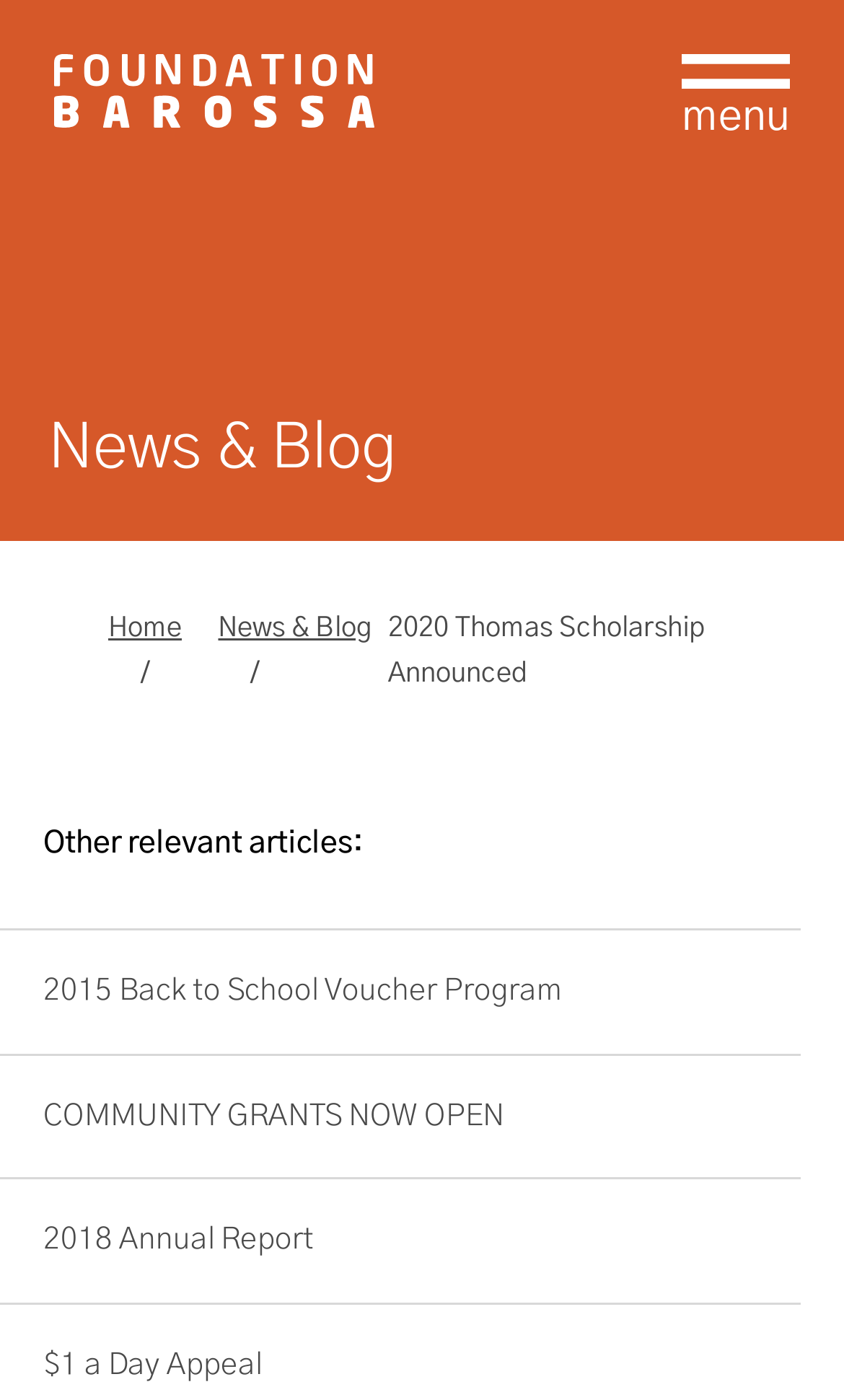Find the bounding box coordinates for the area that should be clicked to accomplish the instruction: "read News & Blog".

[0.056, 0.293, 0.836, 0.348]